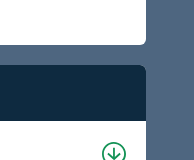Examine the screenshot and answer the question in as much detail as possible: What is the shape of the icon in the lower part of the image?

The caption describes the icon as circular, featuring a downward arrow, which suggests a function related to downloading, expanding, or minimizing options.